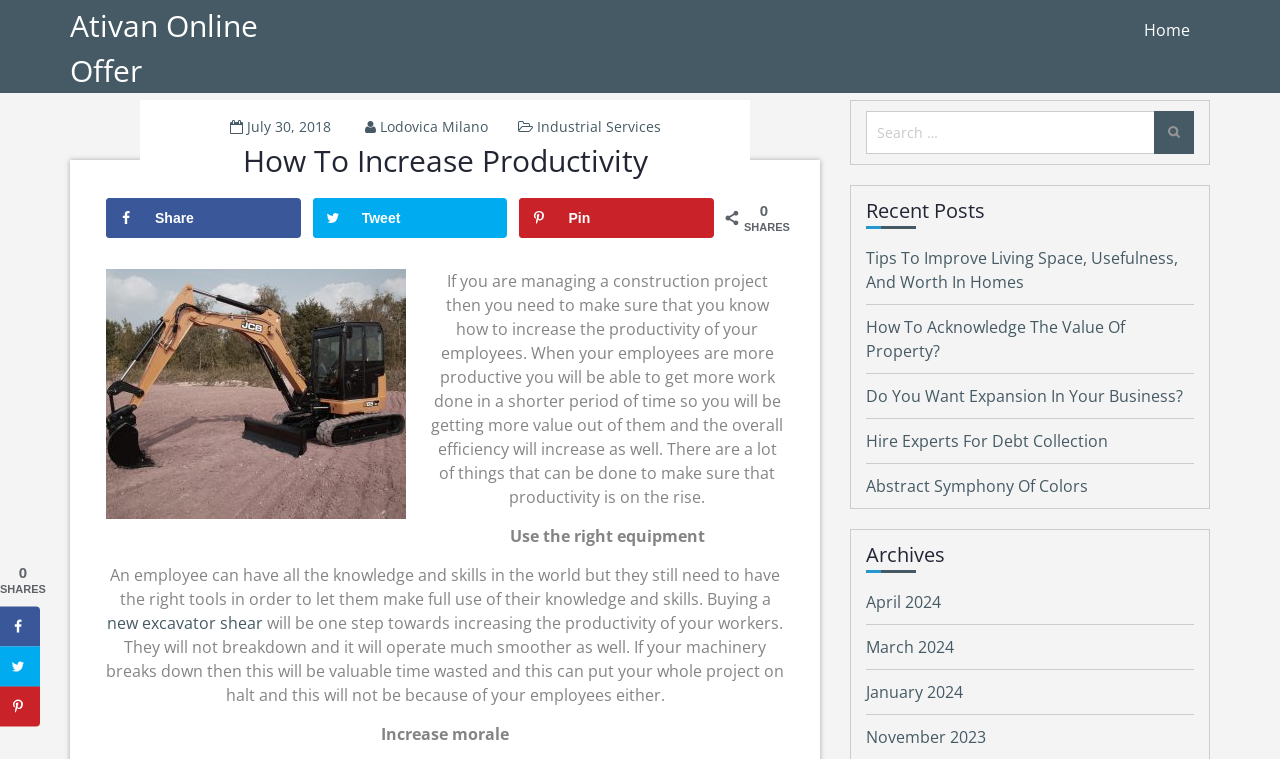Please respond to the question with a concise word or phrase:
What is the author of the article?

Lodovica Milano